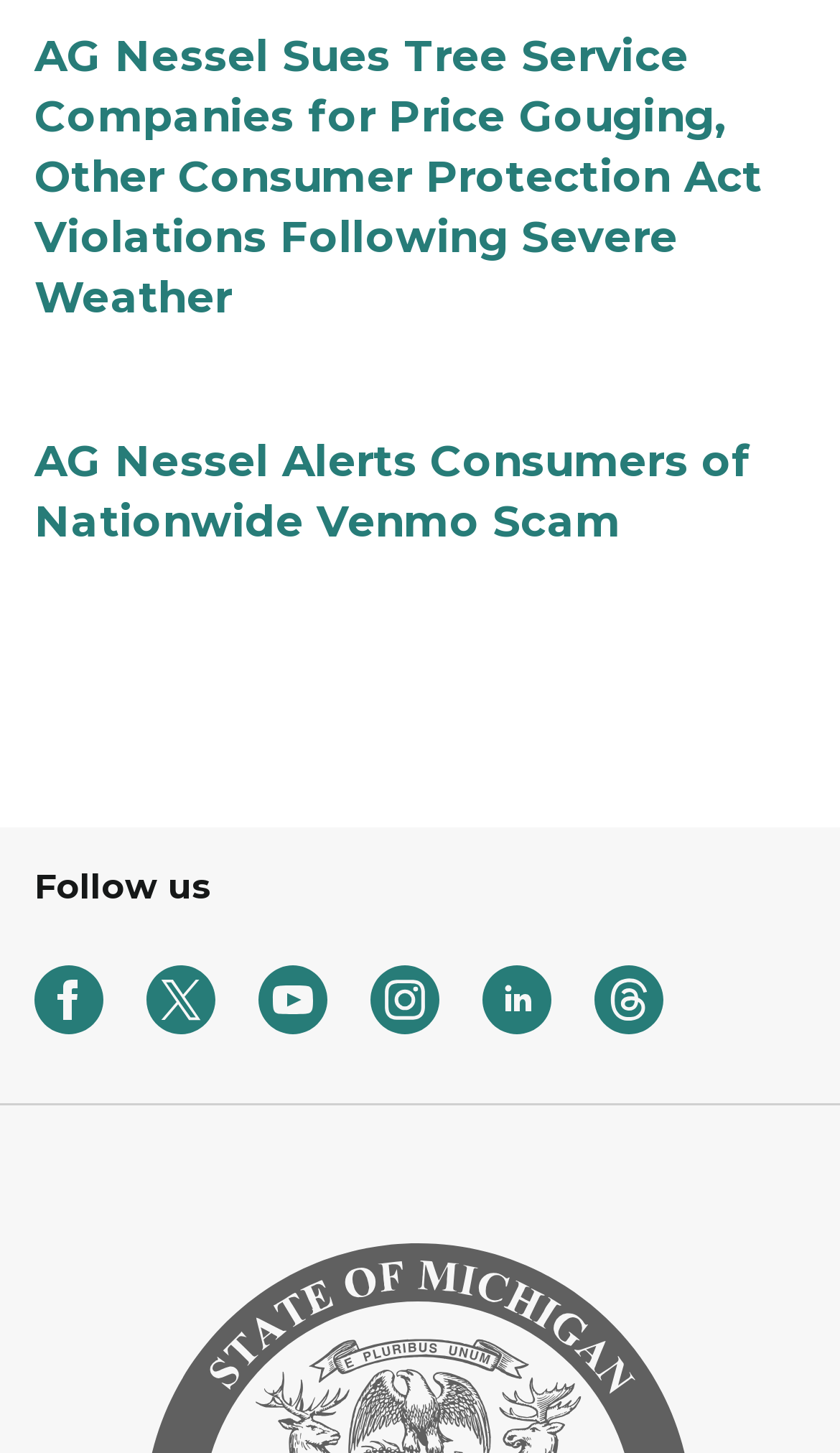Indicate the bounding box coordinates of the element that must be clicked to execute the instruction: "Follow AG Nessel on facebook". The coordinates should be given as four float numbers between 0 and 1, i.e., [left, top, right, bottom].

[0.041, 0.665, 0.123, 0.712]